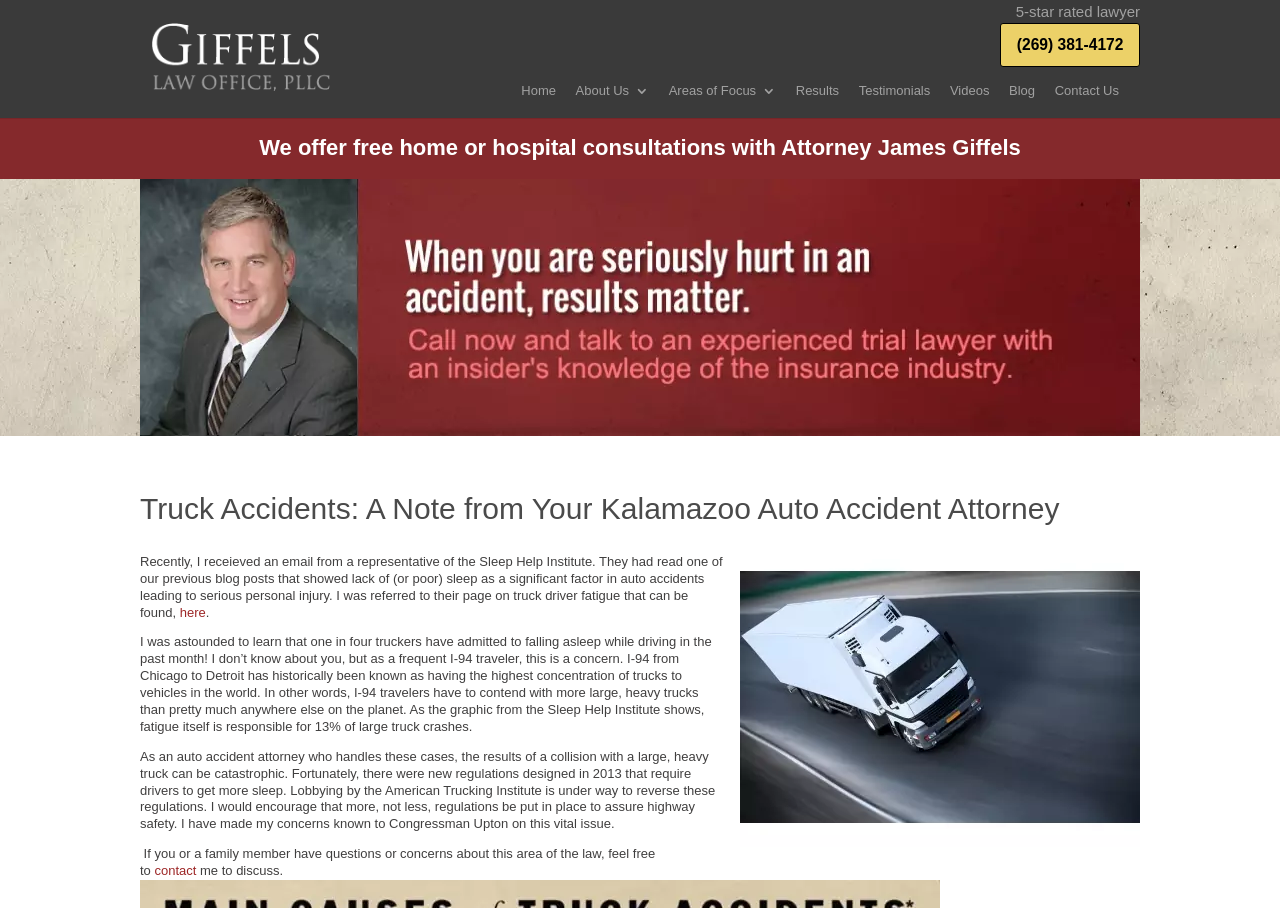Select the bounding box coordinates of the element I need to click to carry out the following instruction: "Go to the home page".

[0.407, 0.091, 0.434, 0.127]